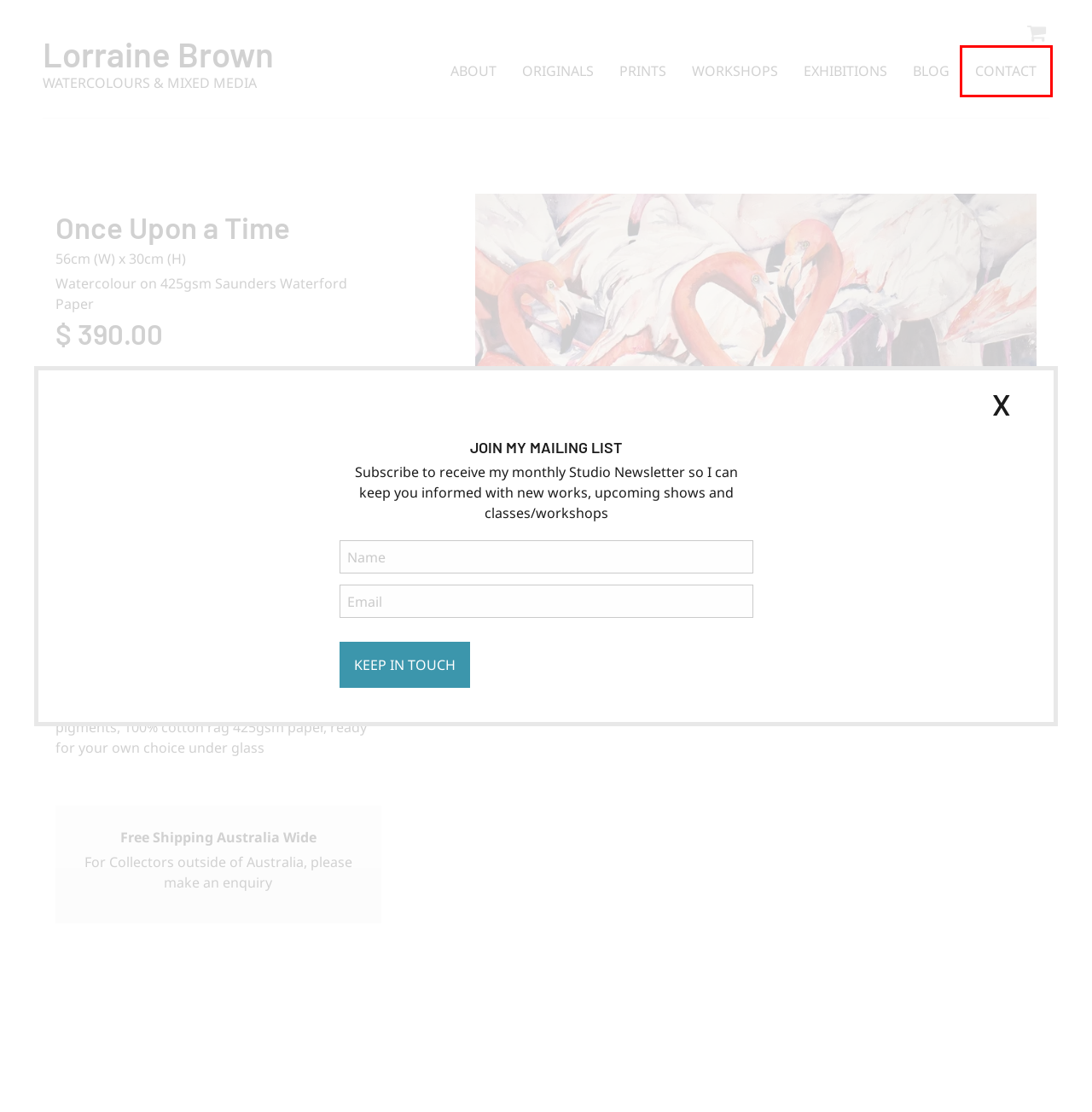A screenshot of a webpage is given, marked with a red bounding box around a UI element. Please select the most appropriate webpage description that fits the new page after clicking the highlighted element. Here are the candidates:
A. Lorraine Brown Watercolour and Mixed Media Artist
B. Contact Lorraine Brown Watercolour Artist
C. Exhibitions for Watercolours artist Lorraine Brown
D. Classes & Workshops by Lorraine Brown
E. Paintings by artist Lorraine Brown
F. Latest Blog - Be Inspired by Lorraine Brown
G. About Lorraine Brown Watercolour Artist
H. Quality Prints of Lorraine Brown Watercolours

B